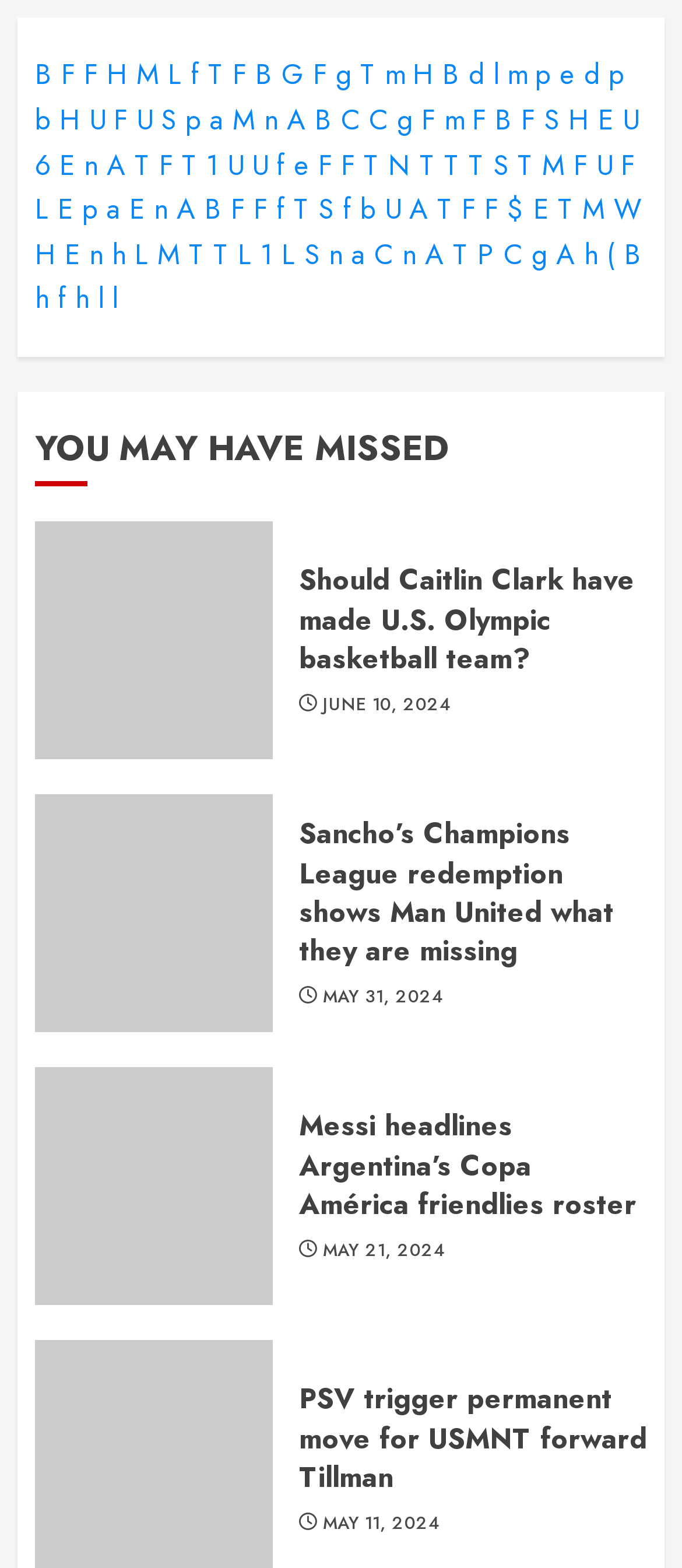What is the first link on the webpage?
Look at the image and respond with a one-word or short-phrase answer.

B